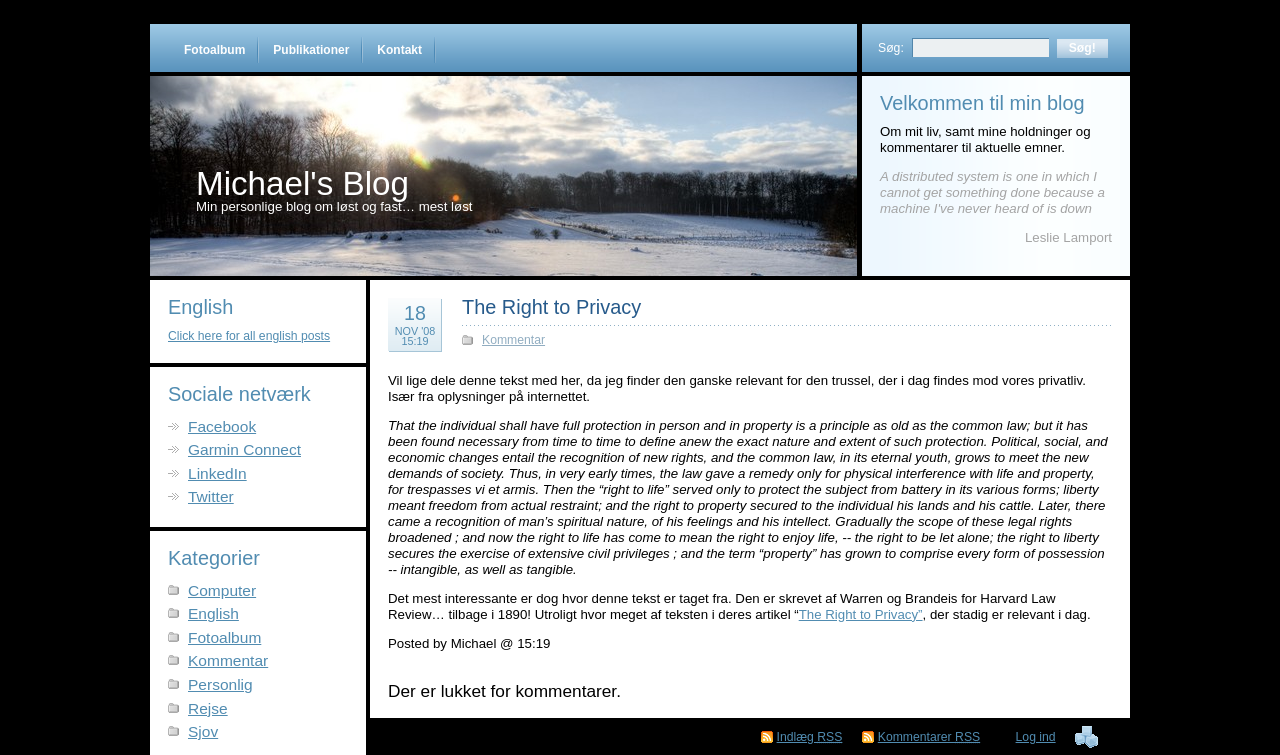For the element described, predict the bounding box coordinates as (top-left x, top-left y, bottom-right x, bottom-right y). All values should be between 0 and 1. Element description: parent_node: Søg: value="Søg!"

[0.826, 0.051, 0.865, 0.076]